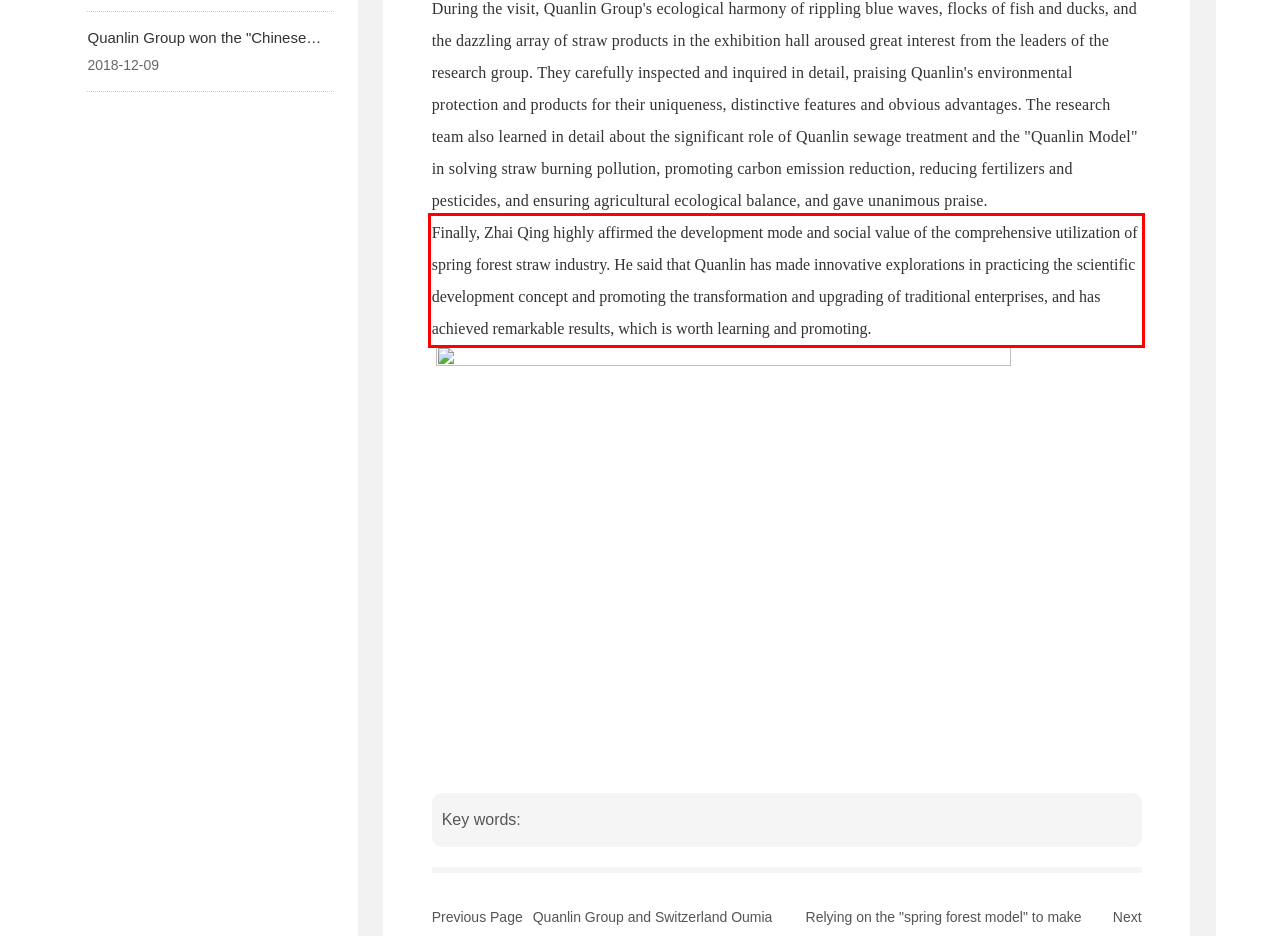You have a screenshot of a webpage, and there is a red bounding box around a UI element. Utilize OCR to extract the text within this red bounding box.

Finally, Zhai Qing highly affirmed the development mode and social value of the comprehensive utilization of spring forest straw industry. He said that Quanlin has made innovative explorations in practicing the scientific development concept and promoting the transformation and upgrading of traditional enterprises, and has achieved remarkable results, which is worth learning and promoting.